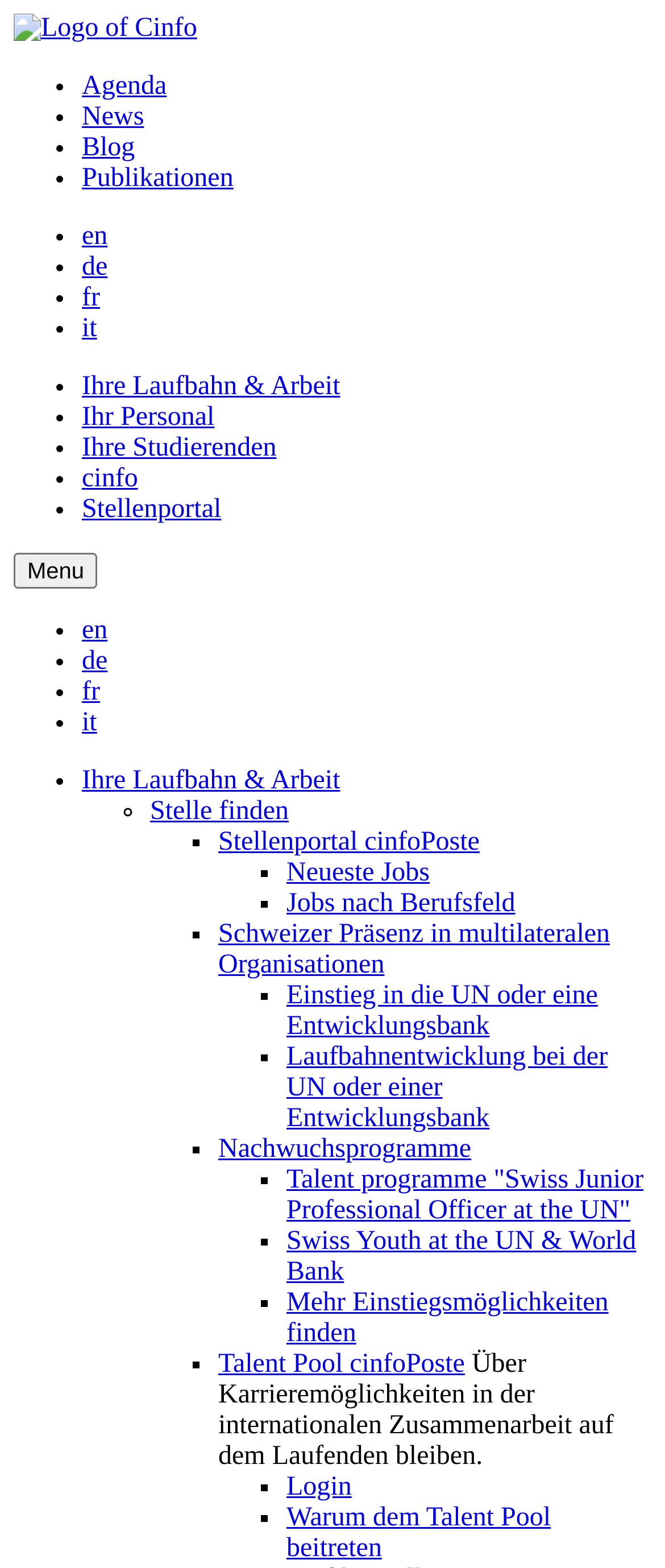Pinpoint the bounding box coordinates of the clickable element needed to complete the instruction: "visit Stay In Honor". The coordinates should be provided as four float numbers between 0 and 1: [left, top, right, bottom].

None